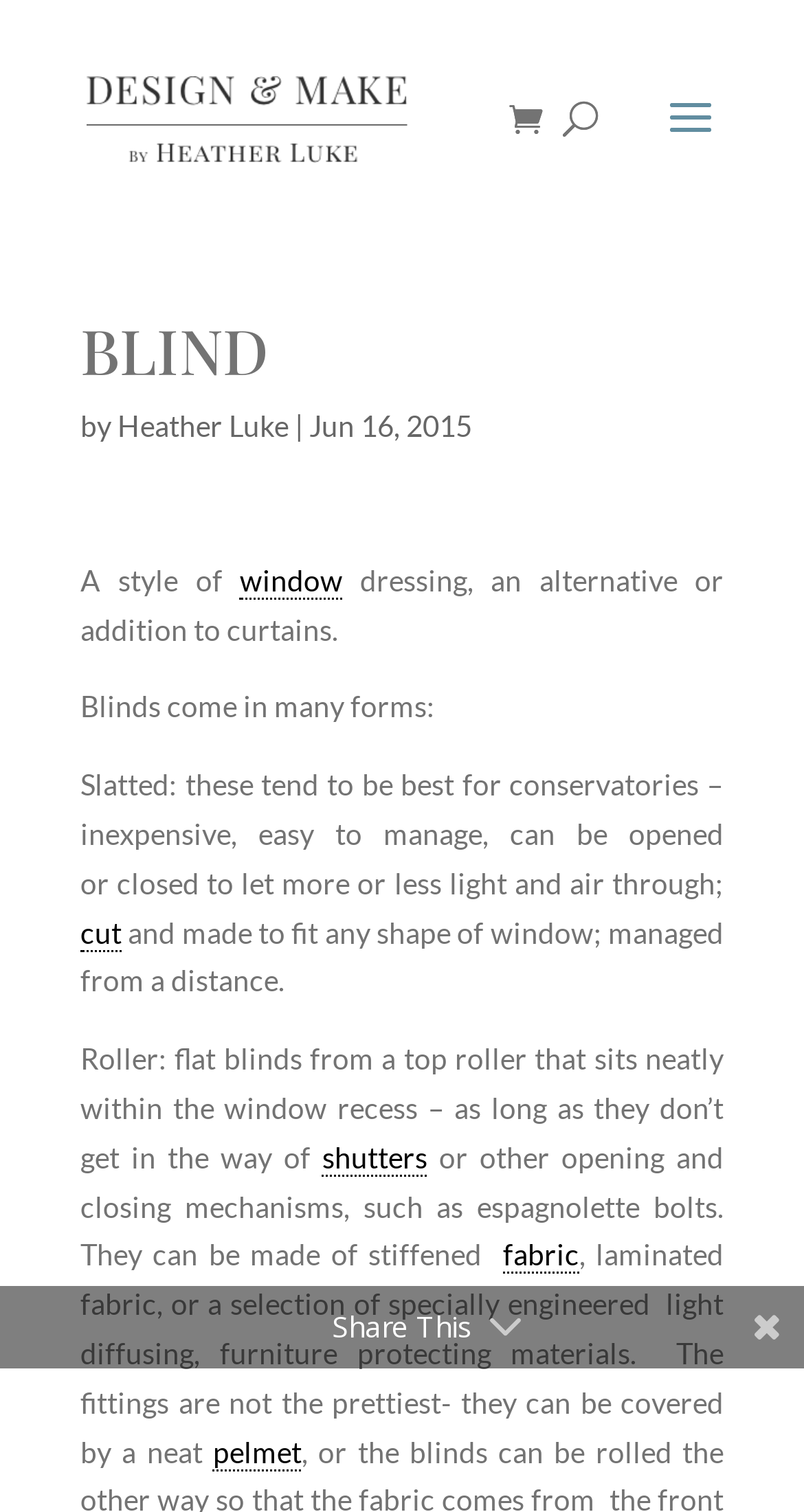From the screenshot, find the bounding box of the UI element matching this description: "parent_node: Comment name="comment"". Supply the bounding box coordinates in the form [left, top, right, bottom], each a float between 0 and 1.

None